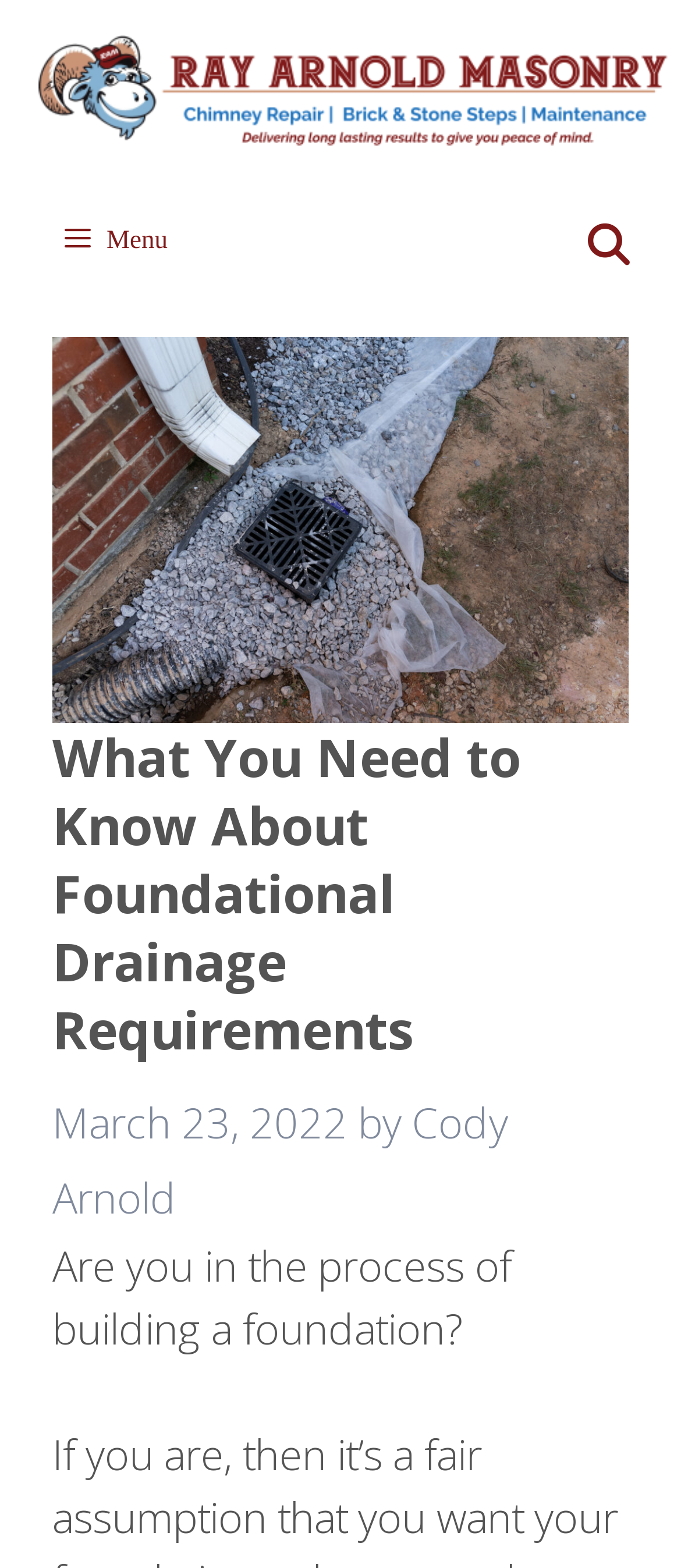Answer the question below in one word or phrase:
When was the article published?

March 23, 2022